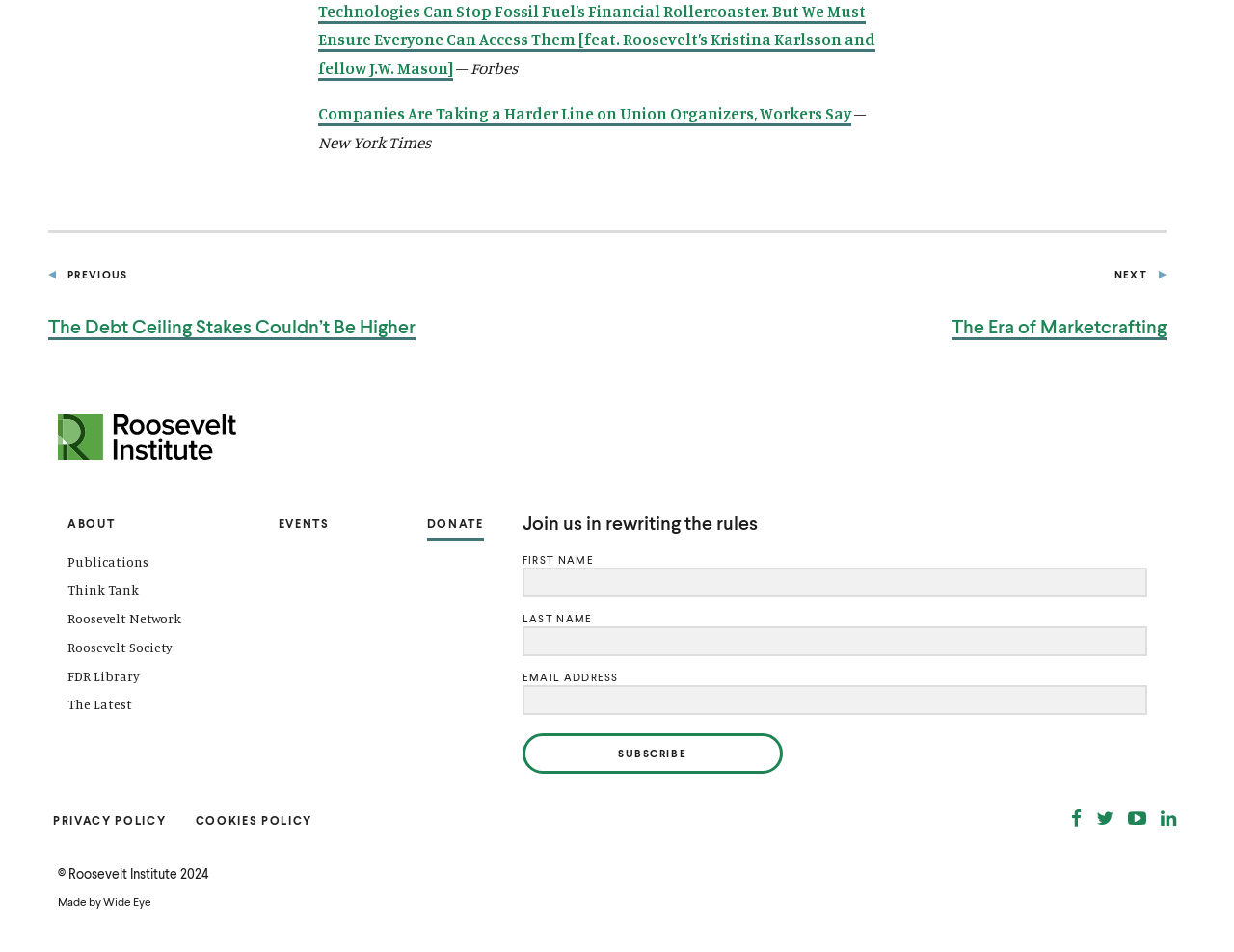Find and provide the bounding box coordinates for the UI element described with: "Events".

[0.226, 0.542, 0.267, 0.558]